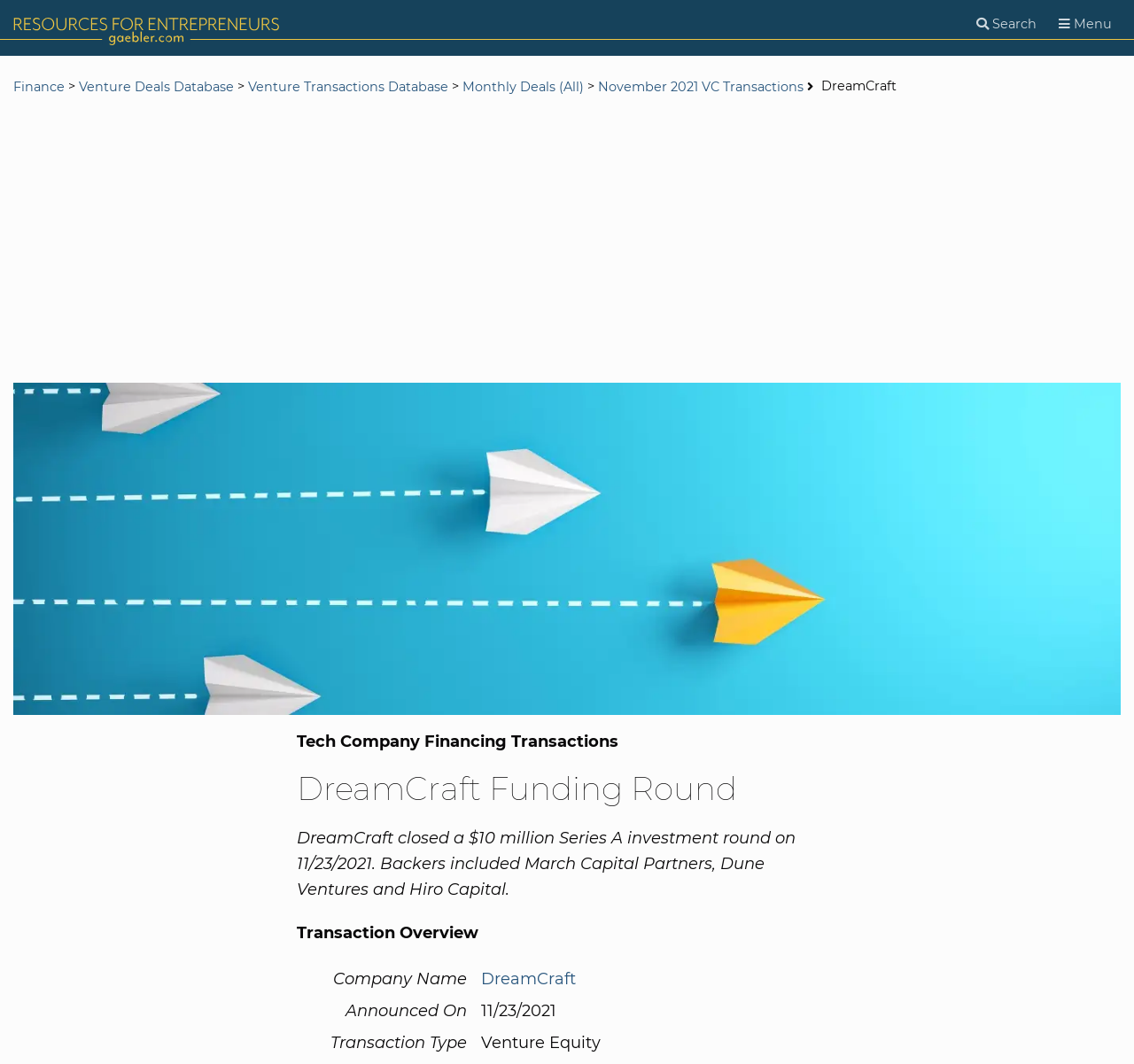What is the type of transaction?
Provide a well-explained and detailed answer to the question.

I examined the table with the heading 'Transaction Overview' and found the transaction type in the third row, second column, which is 'Venture Equity'.